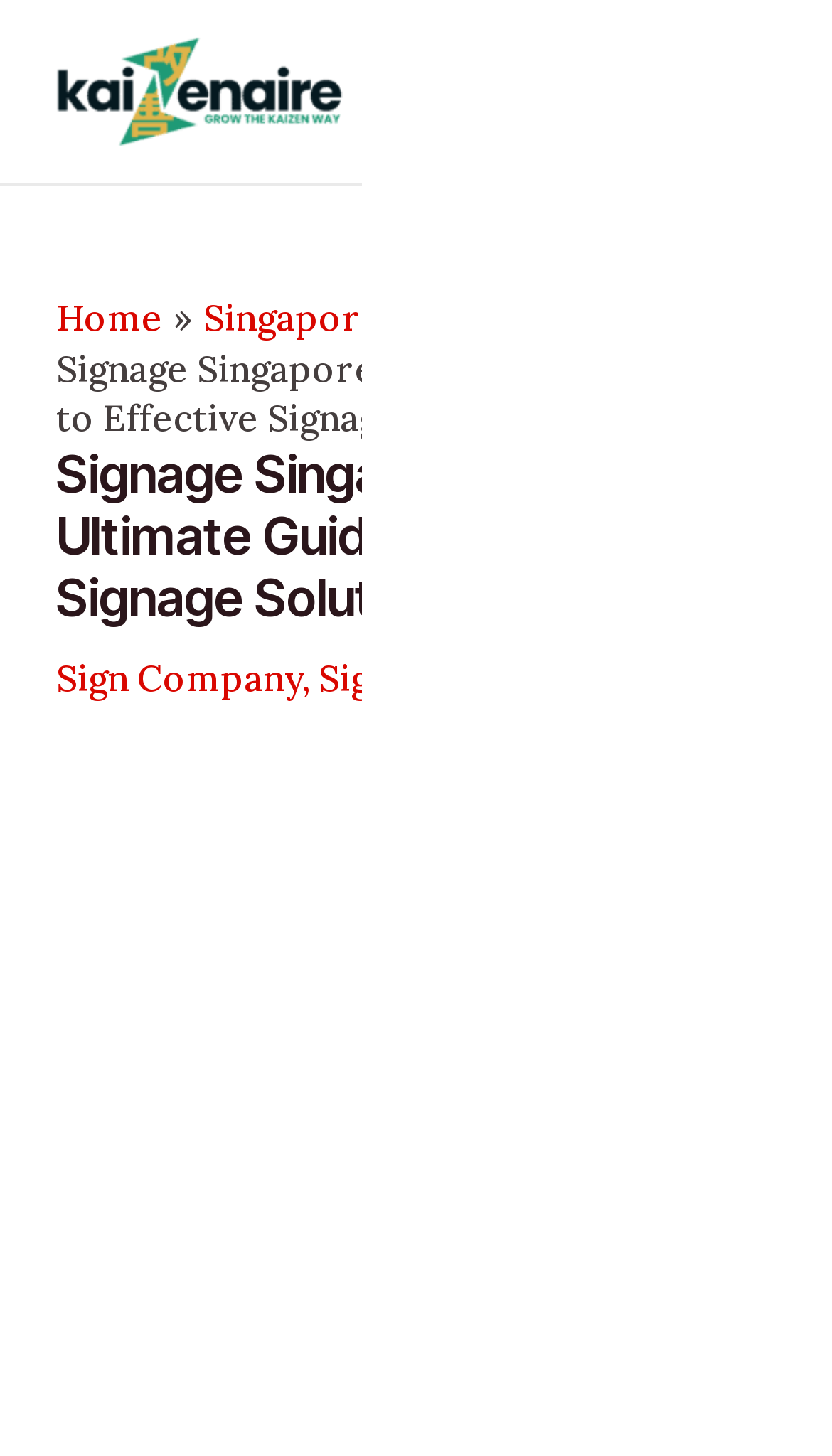Please determine the bounding box coordinates of the element's region to click in order to carry out the following instruction: "Go to Home page". The coordinates should be four float numbers between 0 and 1, i.e., [left, top, right, bottom].

[0.067, 0.202, 0.195, 0.234]